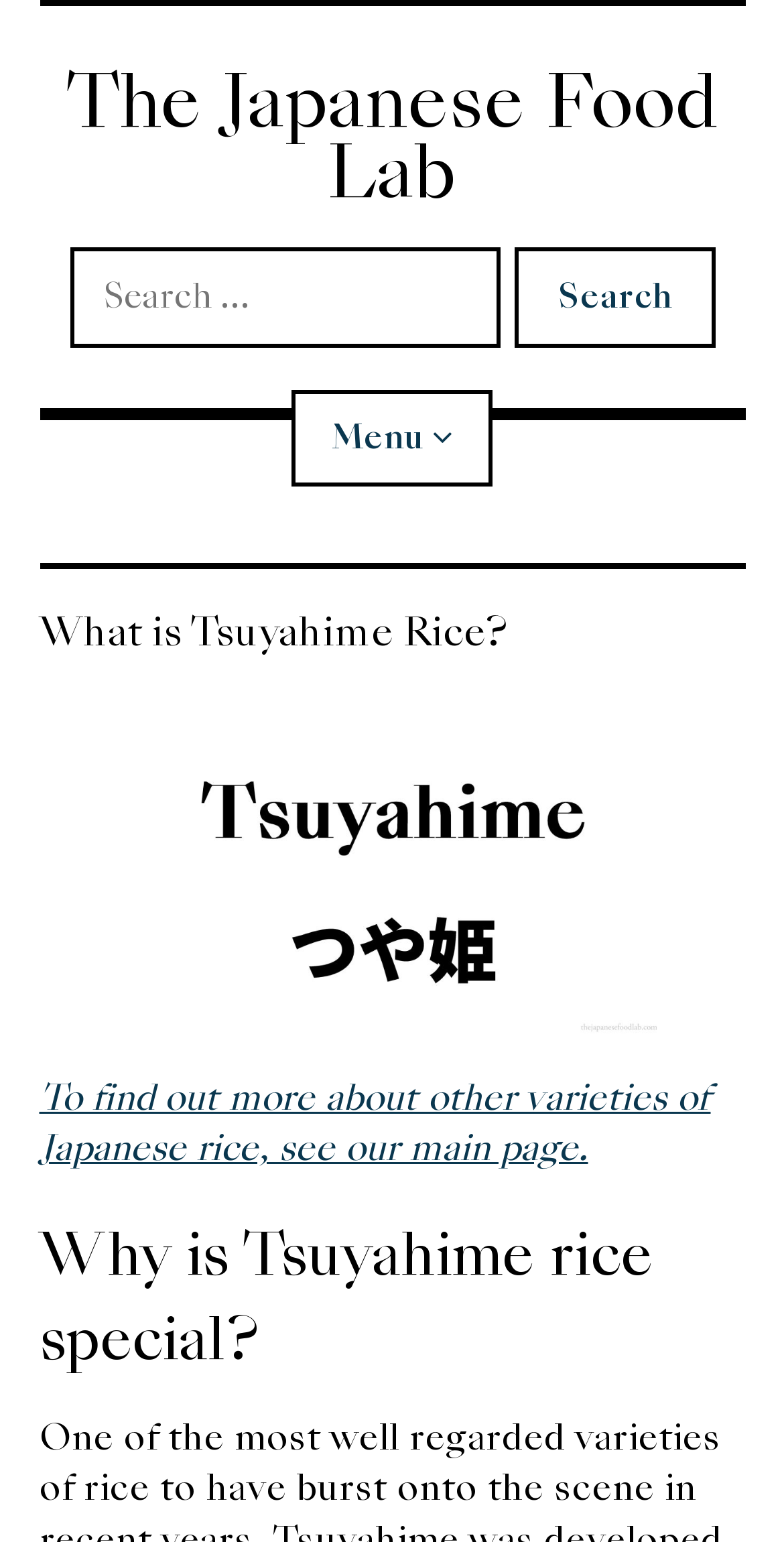Locate the bounding box coordinates of the element to click to perform the following action: 'Search for something'. The coordinates should be given as four float values between 0 and 1, in the form of [left, top, right, bottom].

[0.05, 0.134, 0.95, 0.226]